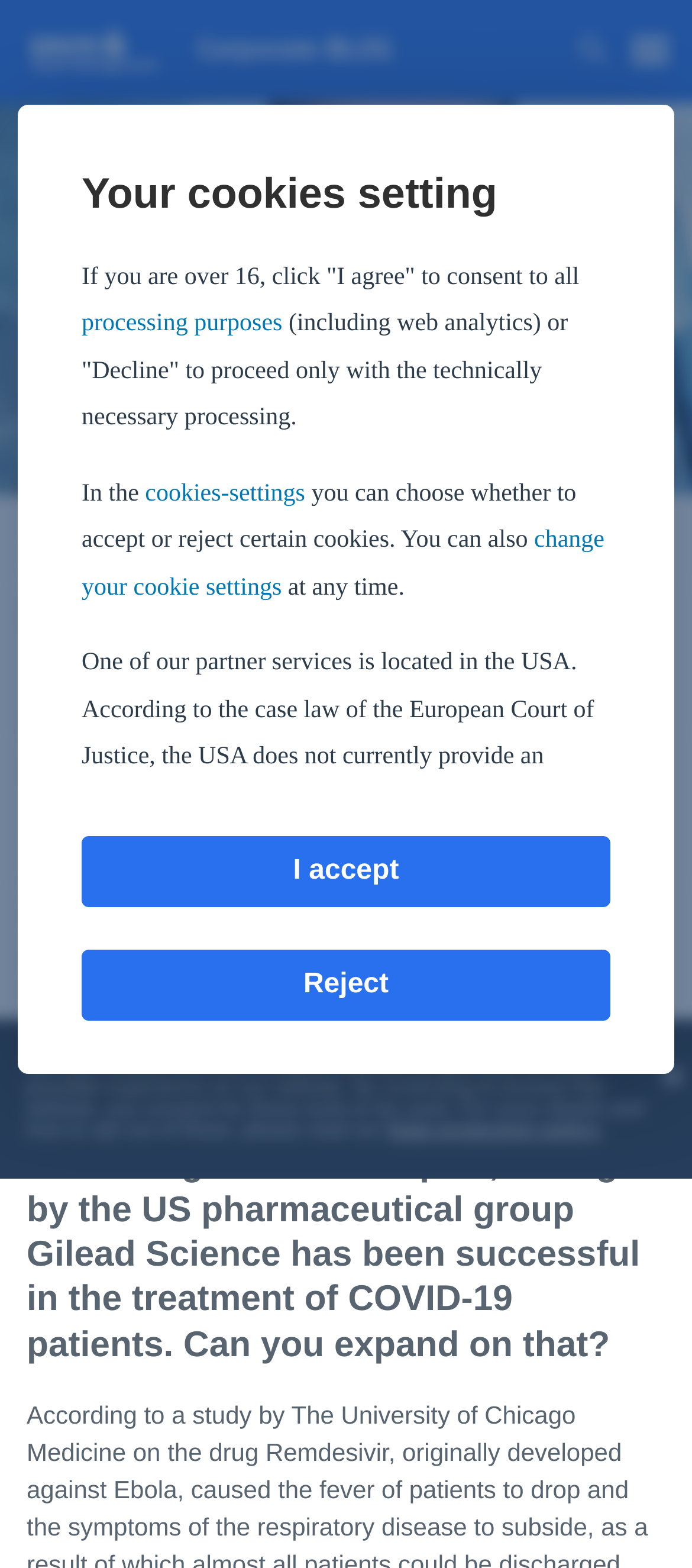Extract the primary headline from the webpage and present its text.

Biotechnology sector searching for COVID remedy